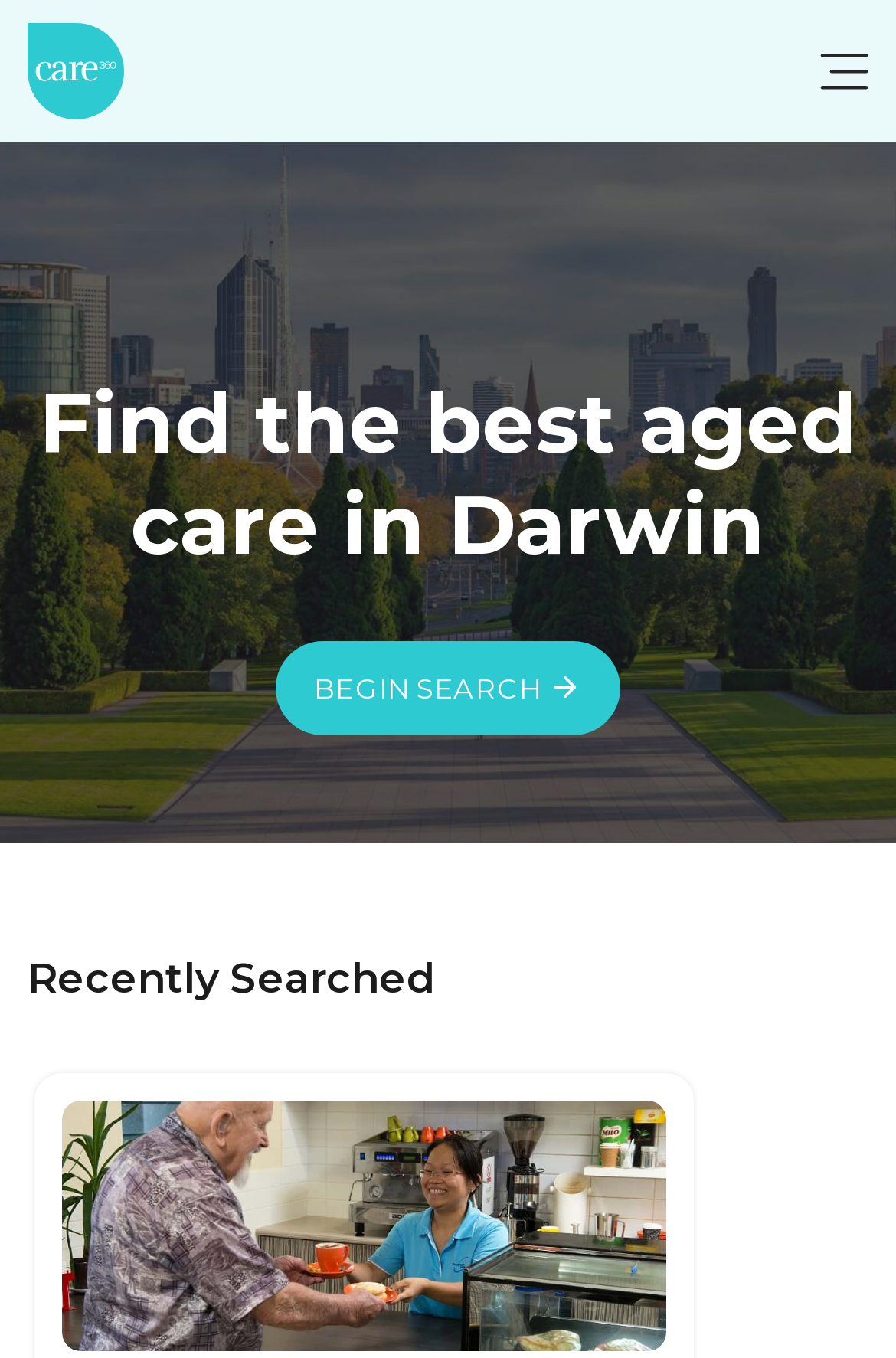What is the logo of the website?
Using the screenshot, give a one-word or short phrase answer.

Care360